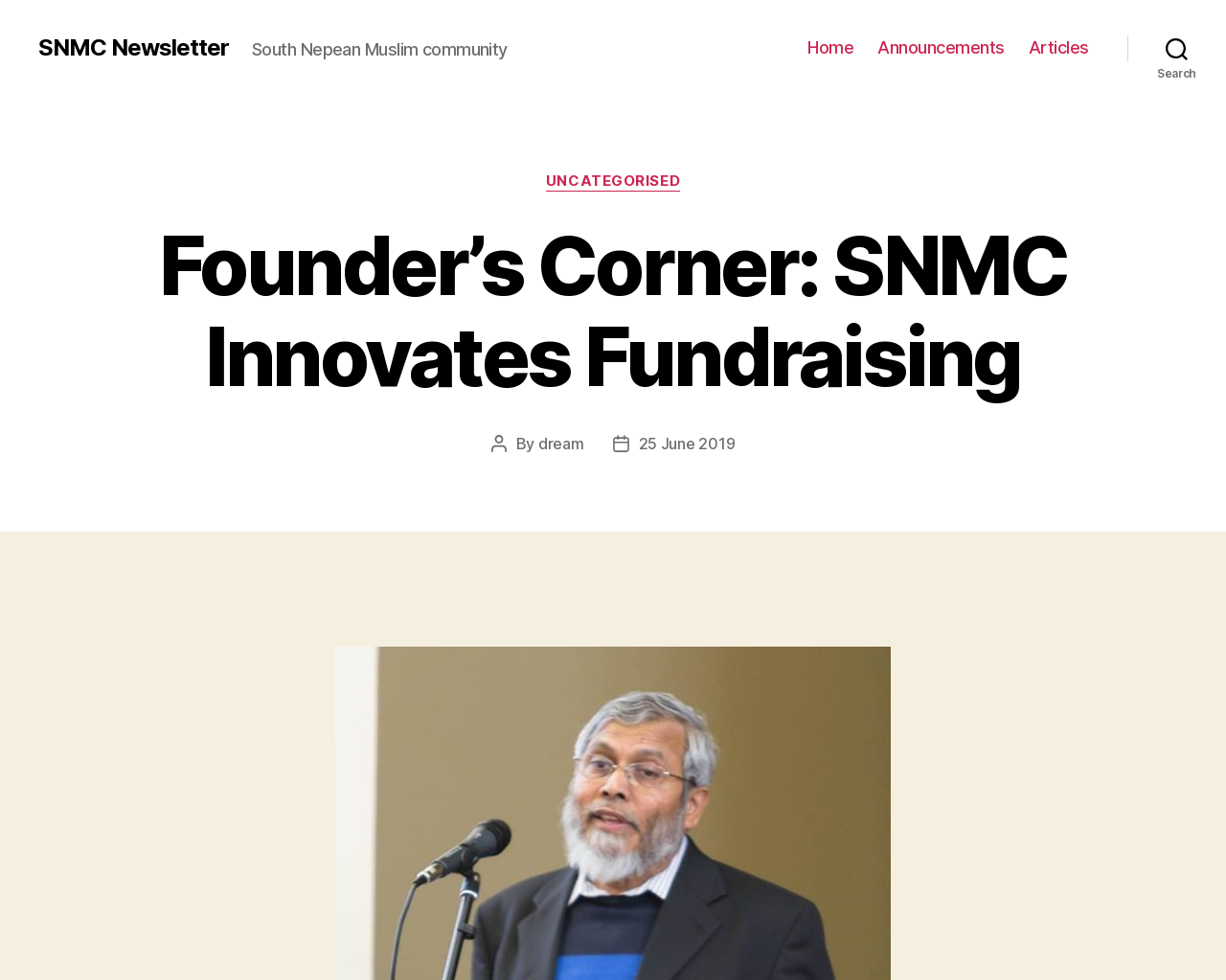How many navigation links are there?
Kindly give a detailed and elaborate answer to the question.

I counted the number of link elements within the navigation element with the bounding box coordinates [0.659, 0.038, 0.888, 0.059], and found three links: 'Home', 'Announcements', and 'Articles'.